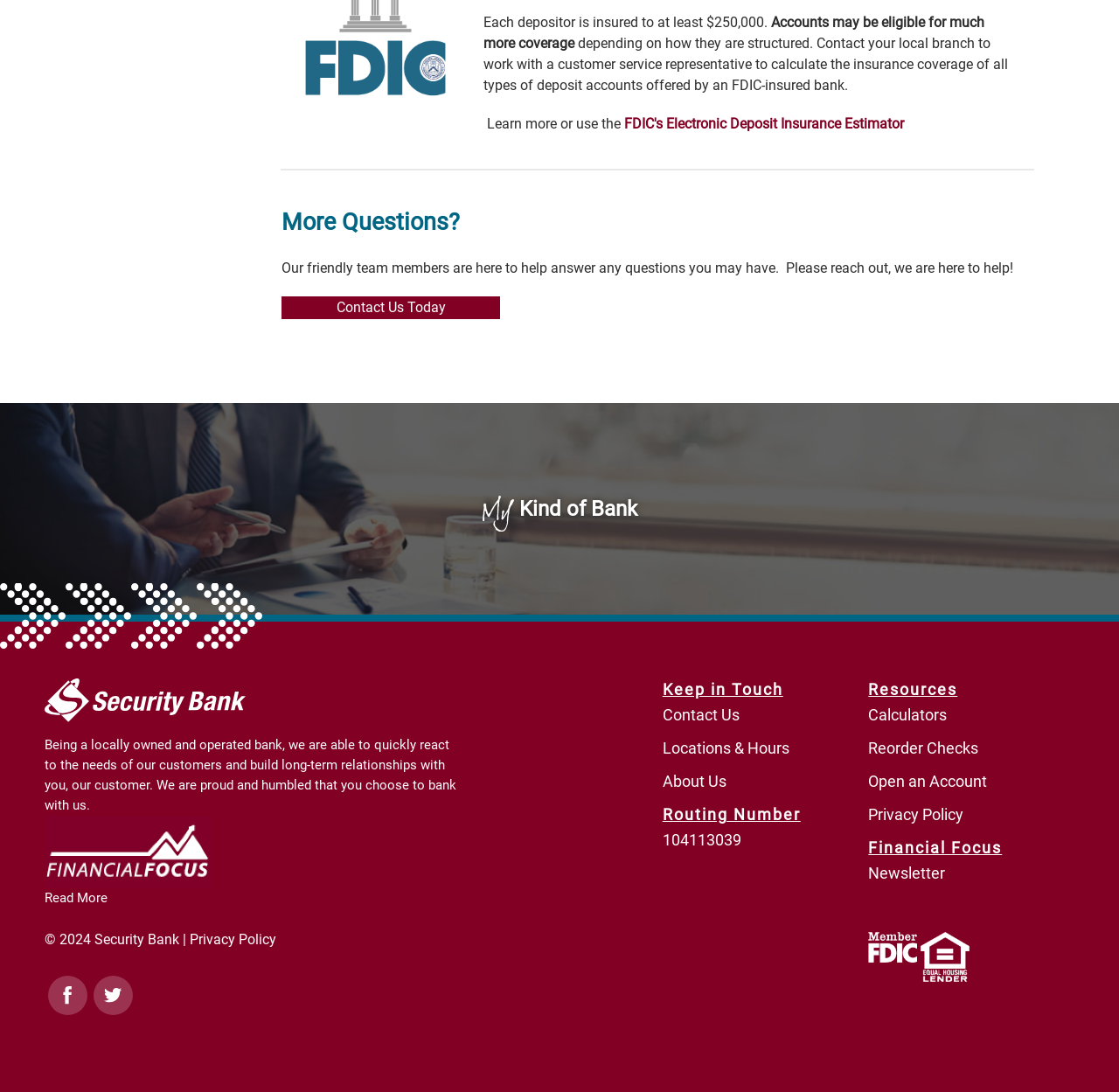What is the name of the bank?
Please provide a comprehensive answer based on the information in the image.

The name of the bank can be found in the link 'My Security Bank. Link to homepage' which is located at the top of the webpage, indicating that the webpage belongs to Security Bank.